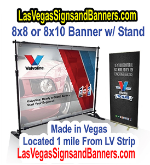Please look at the image and answer the question with a detailed explanation: What is the purpose of the banners?

The image showcases the versatility and quality of the banners, suggesting that they are ideal for trade shows and conventions in the bustling Las Vegas area, which implies that the banners are designed for promotional or advertising purposes in these events.